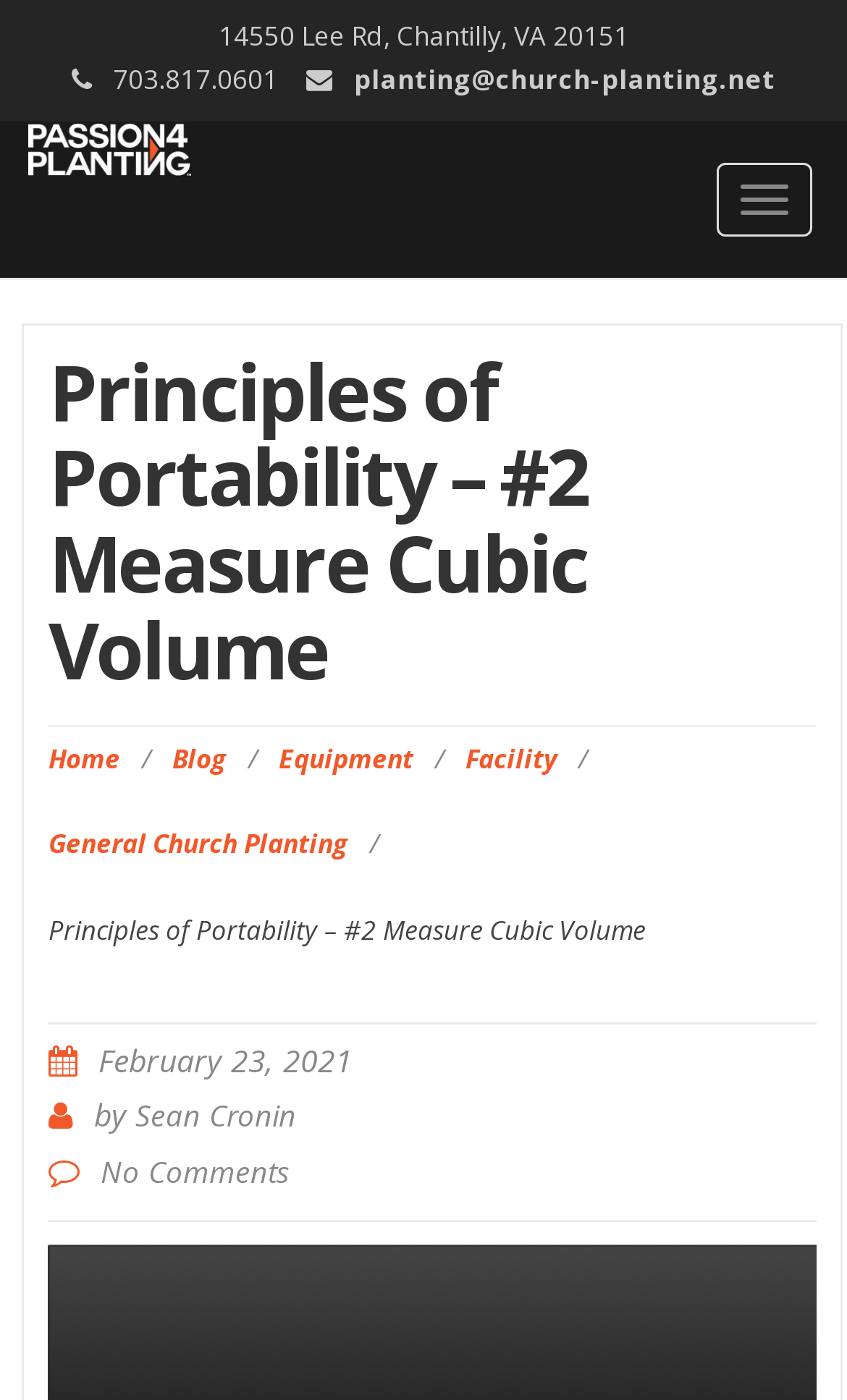Specify the bounding box coordinates of the element's area that should be clicked to execute the given instruction: "toggle the navigation menu". The coordinates should be four float numbers between 0 and 1, i.e., [left, top, right, bottom].

[0.846, 0.116, 0.959, 0.168]